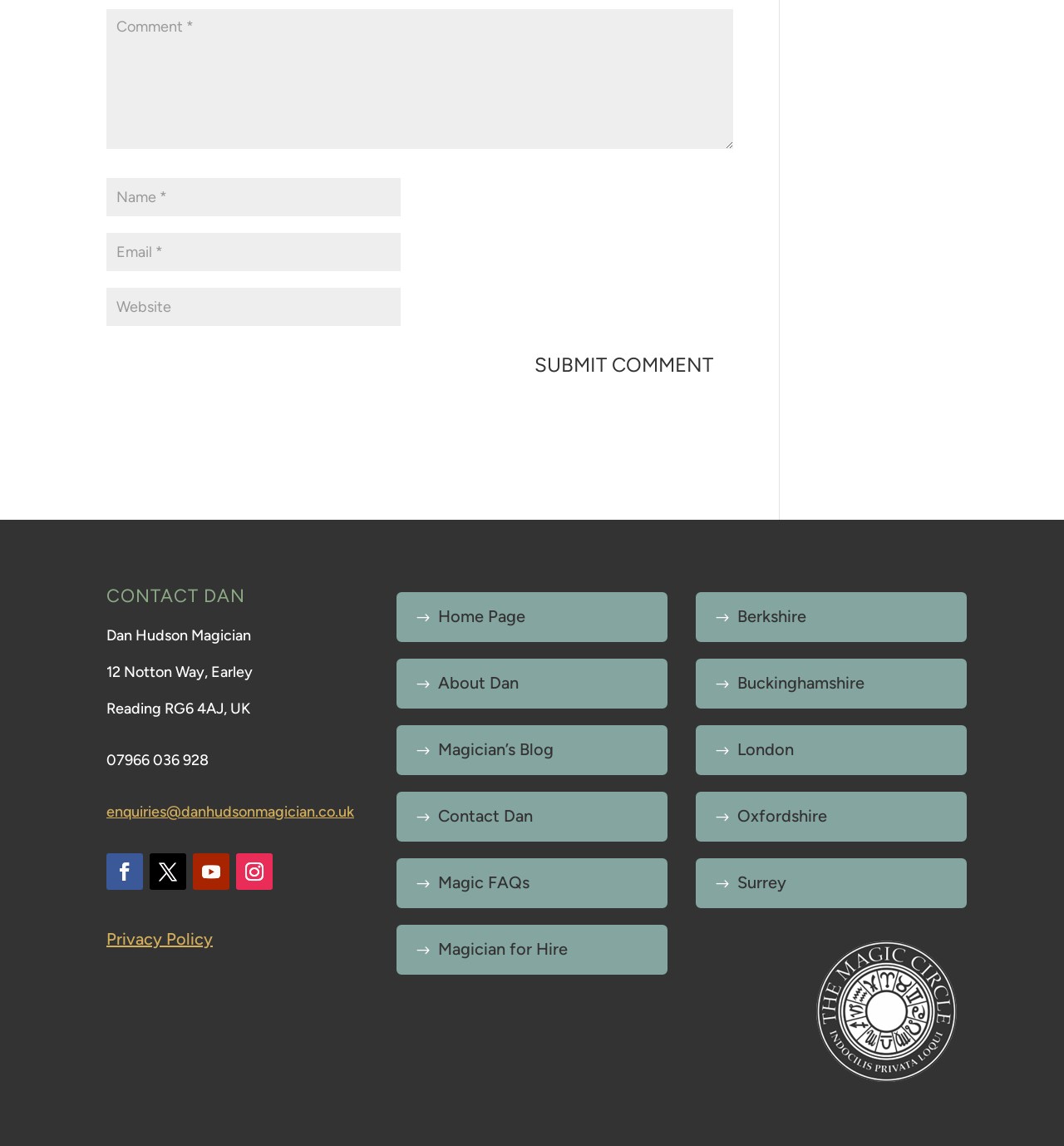Based on the element description: "input value="Name *" name="author"", identify the UI element and provide its bounding box coordinates. Use four float numbers between 0 and 1, [left, top, right, bottom].

[0.1, 0.155, 0.377, 0.188]